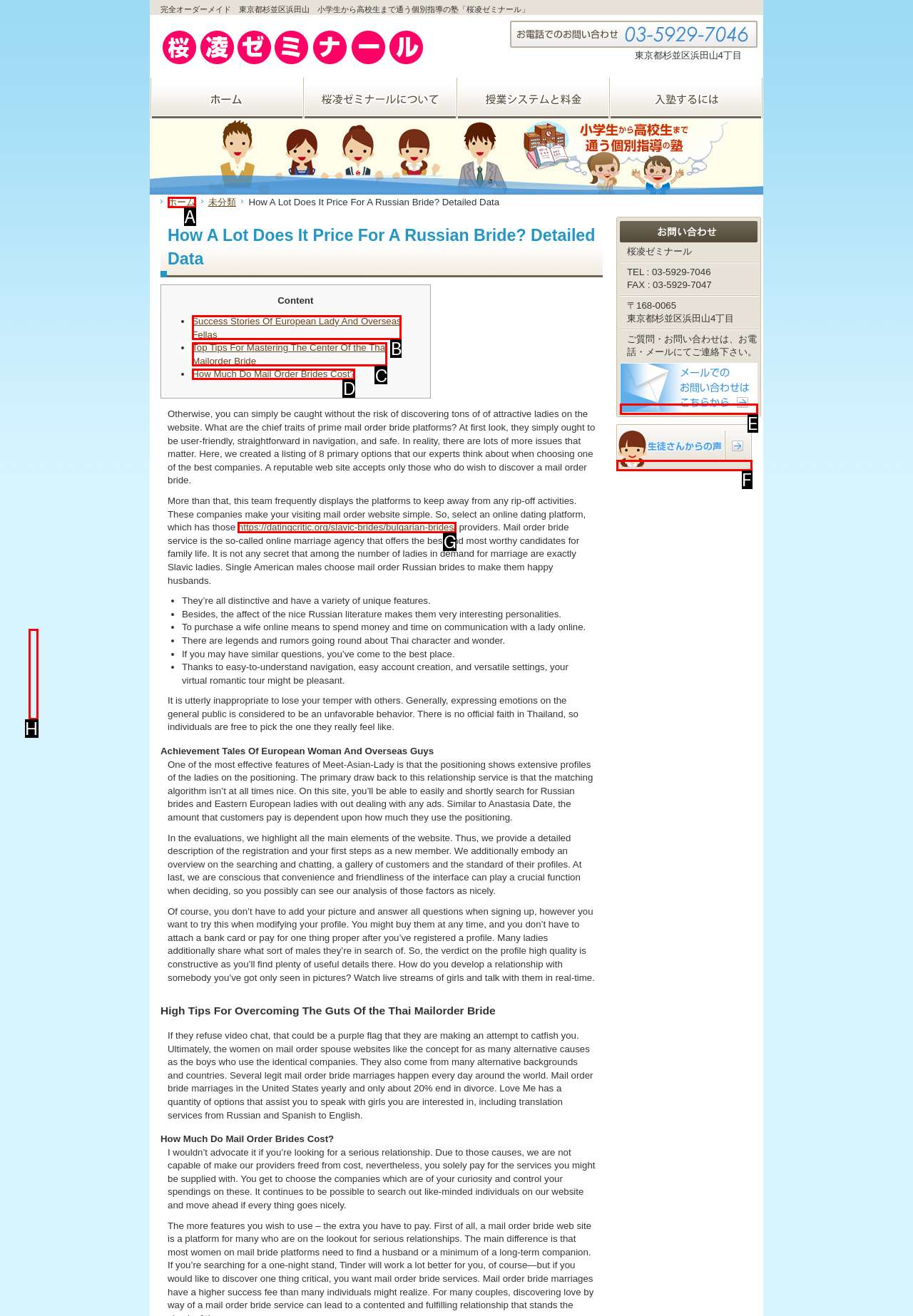Identify the correct UI element to click to achieve the task: send an email inquiry.
Answer with the letter of the appropriate option from the choices given.

E